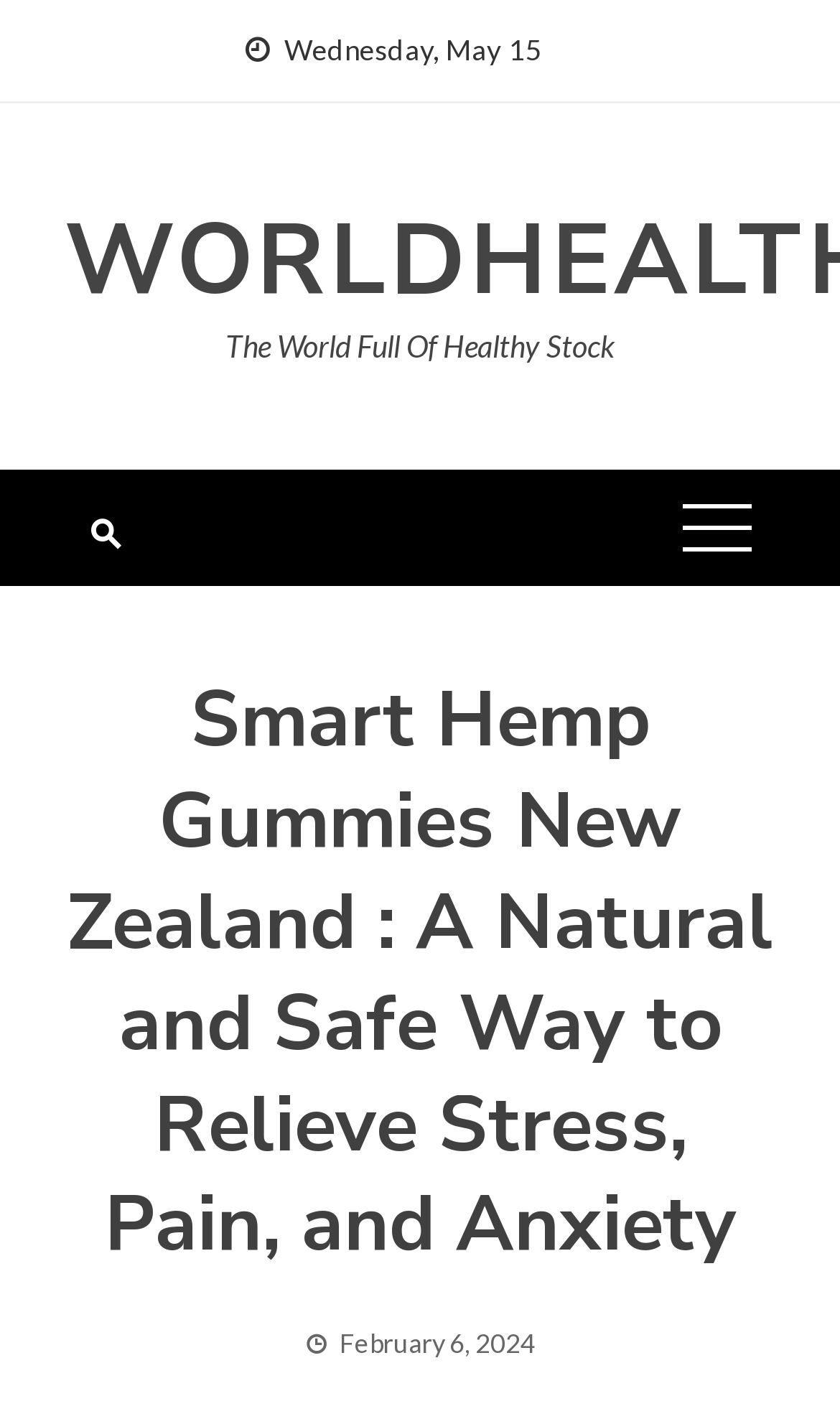Please extract the title of the webpage.

Smart Hemp Gummies New Zealand : A Natural and Safe Way to Relieve Stress, Pain, and Anxiety